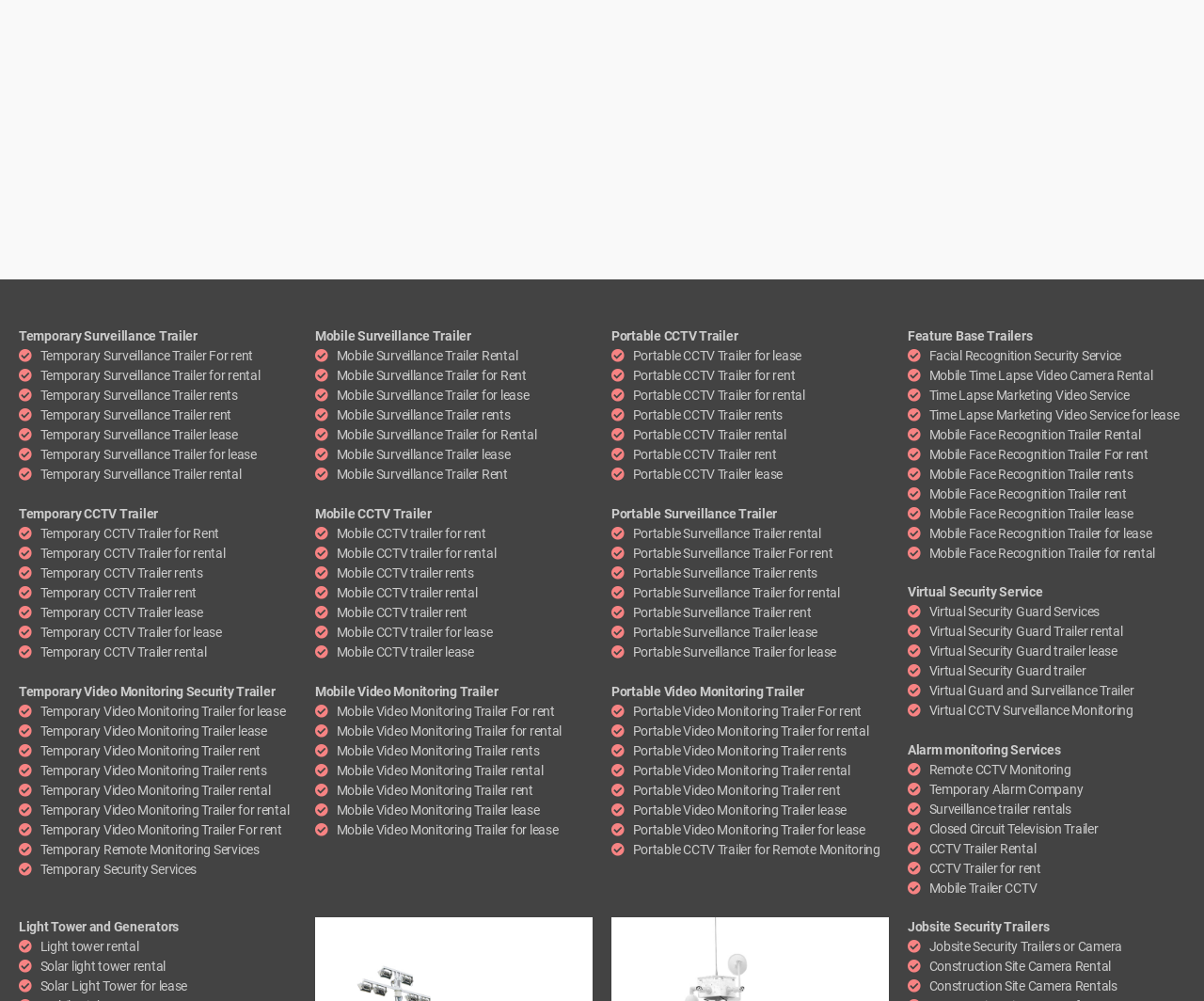Could you specify the bounding box coordinates for the clickable section to complete the following instruction: "Explore Portable CCTV Trailer for lease"?

[0.508, 0.345, 0.738, 0.365]